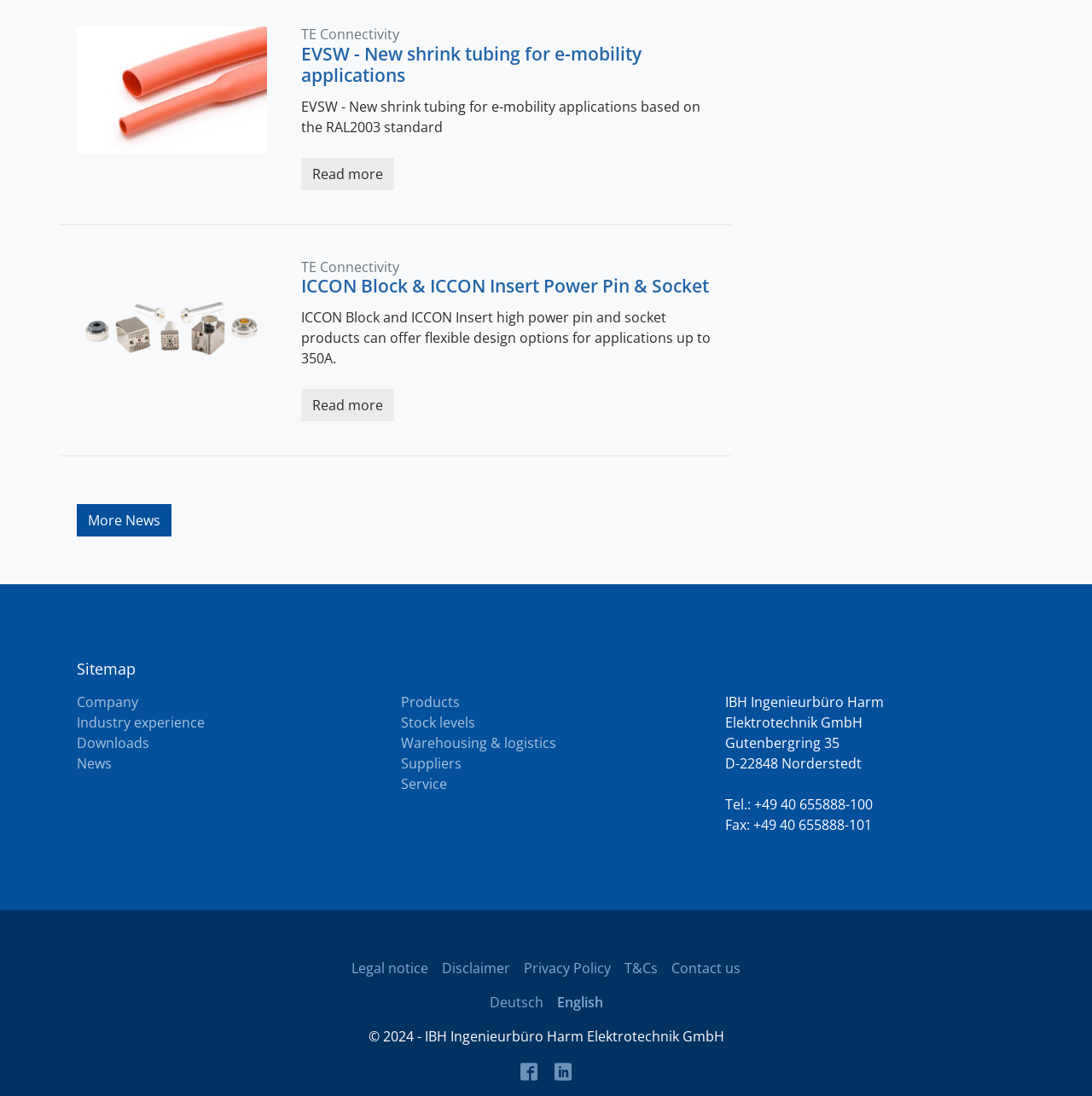Can you show the bounding box coordinates of the region to click on to complete the task described in the instruction: "Contact us"?

[0.615, 0.875, 0.678, 0.892]